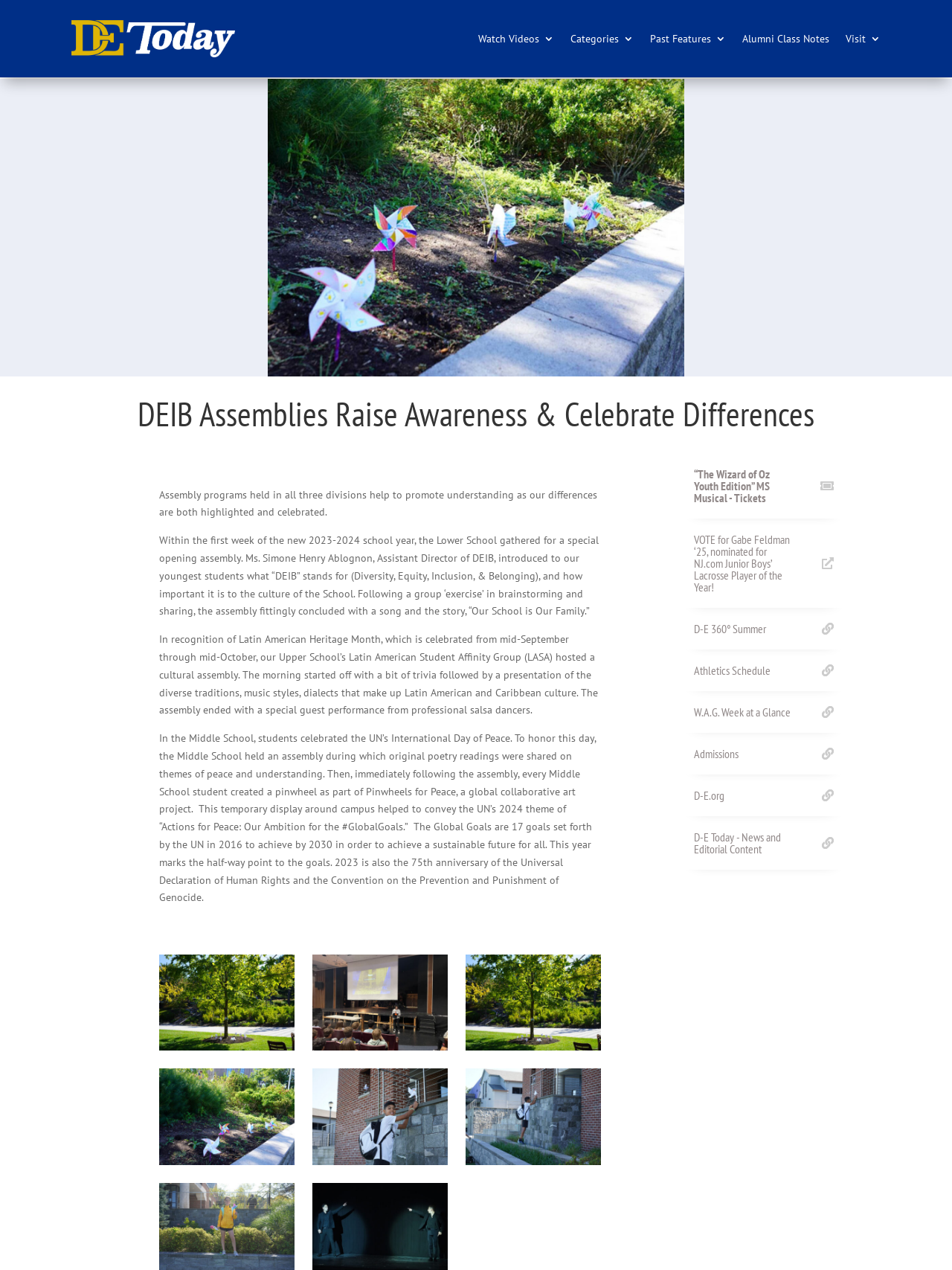Specify the bounding box coordinates of the region I need to click to perform the following instruction: "Watch videos". The coordinates must be four float numbers in the range of 0 to 1, i.e., [left, top, right, bottom].

[0.502, 0.008, 0.582, 0.053]